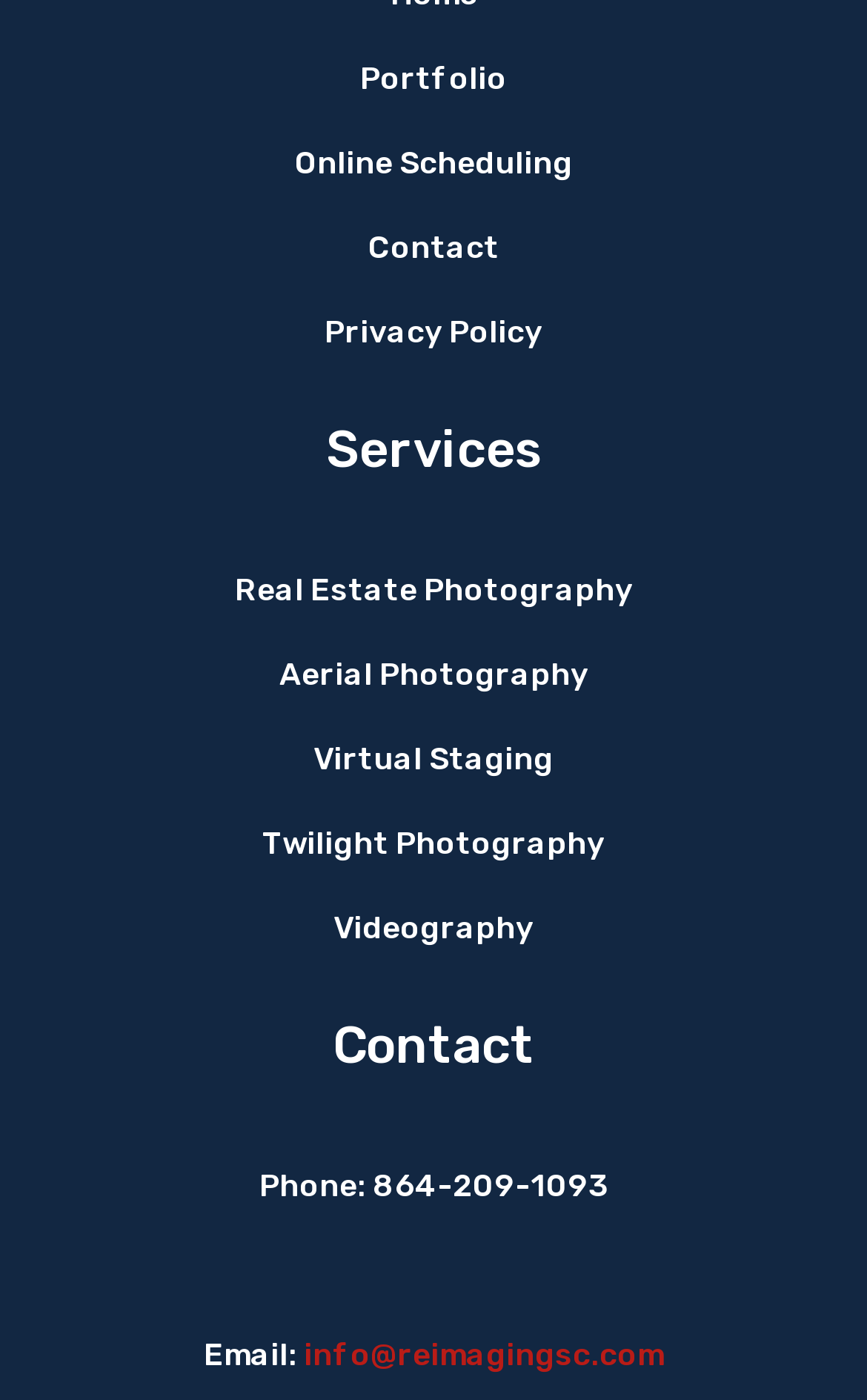Determine the bounding box for the UI element that matches this description: "Real Estate Photography".

[0.271, 0.409, 0.729, 0.436]